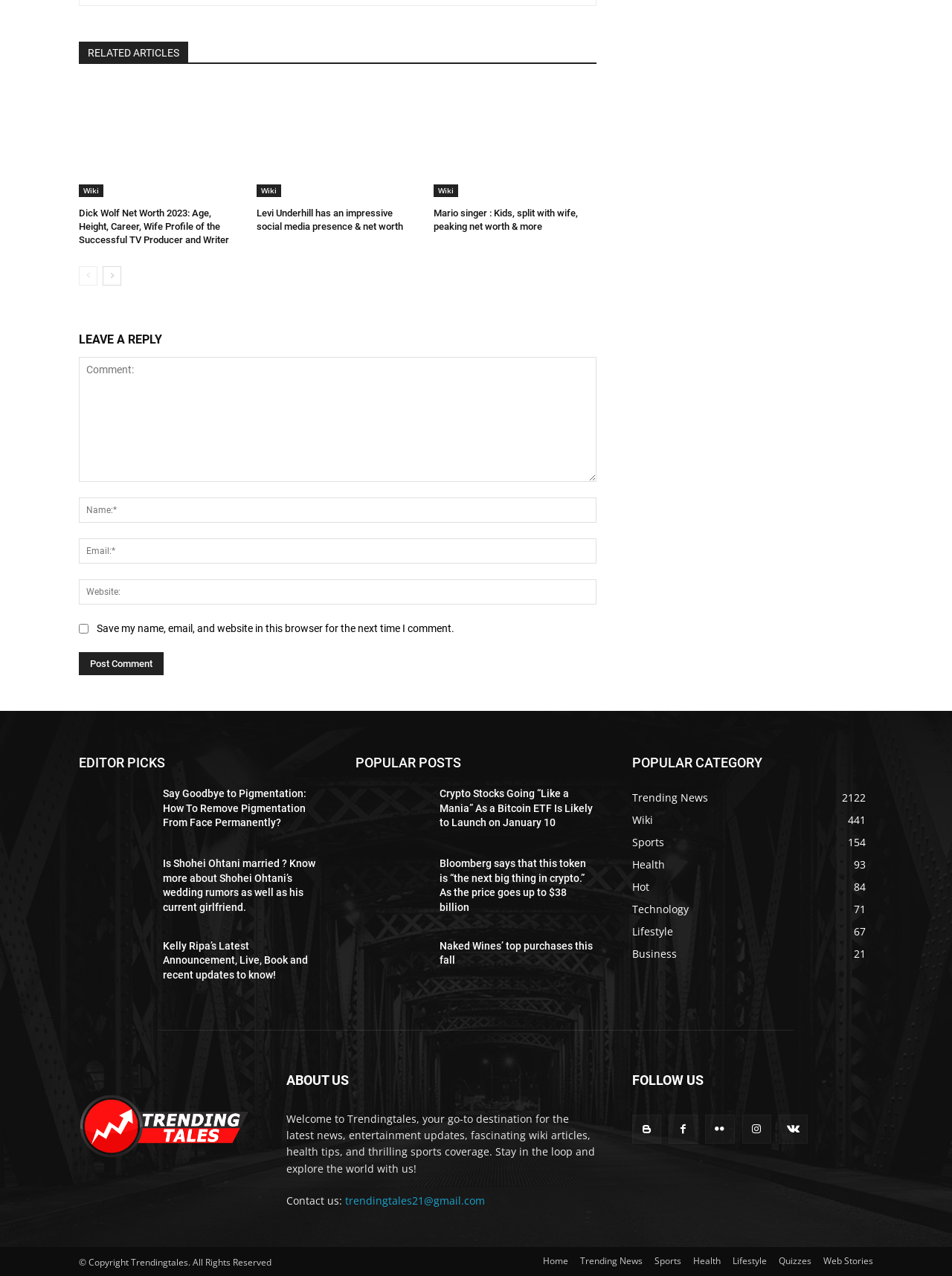Find the bounding box coordinates of the clickable area required to complete the following action: "Read more about 'Virtual Reality (VR): Future of E-Commerce Industry'".

None